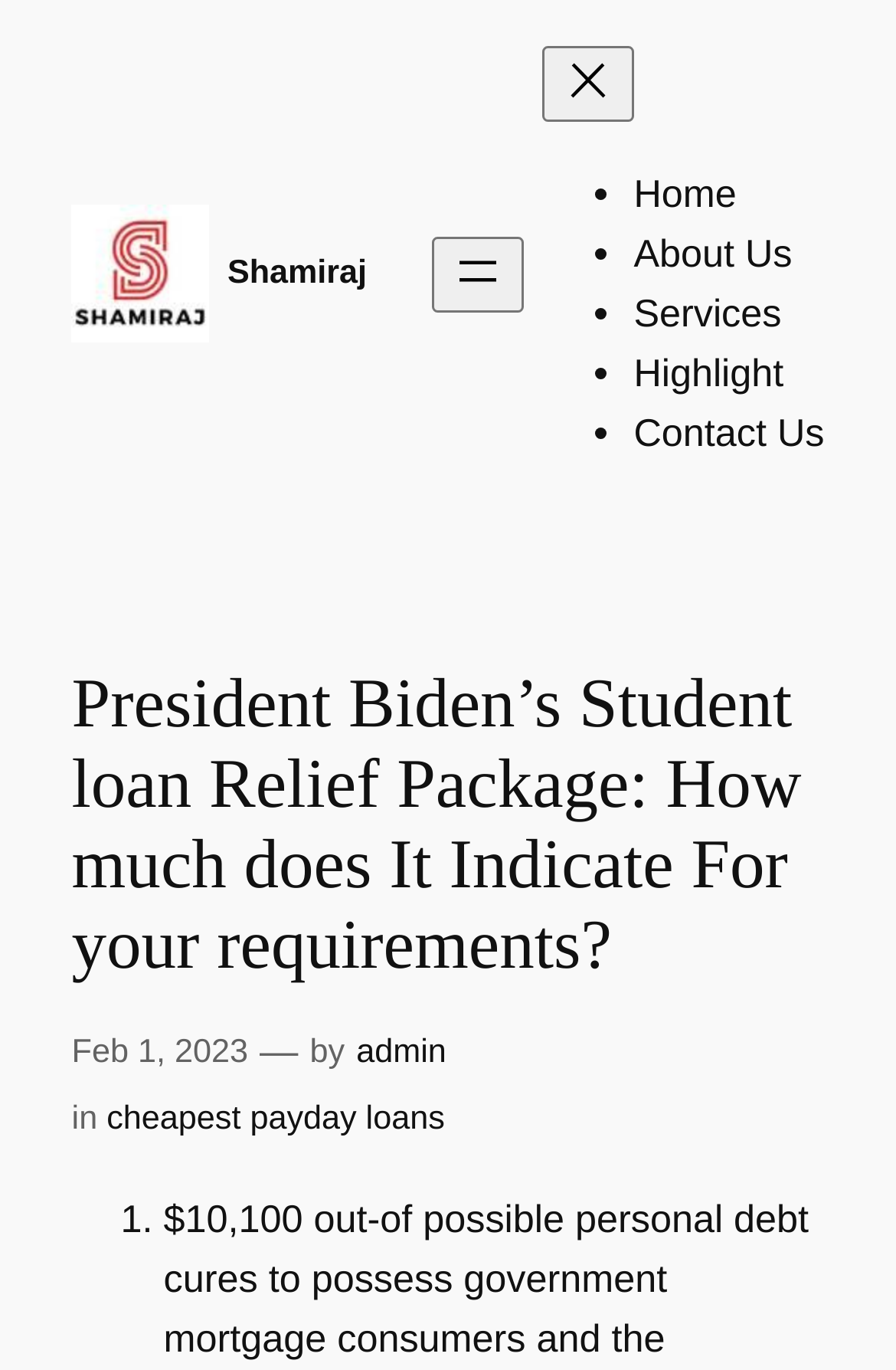Please predict the bounding box coordinates of the element's region where a click is necessary to complete the following instruction: "Click on the Shamiraj logo". The coordinates should be represented by four float numbers between 0 and 1, i.e., [left, top, right, bottom].

[0.08, 0.15, 0.234, 0.251]